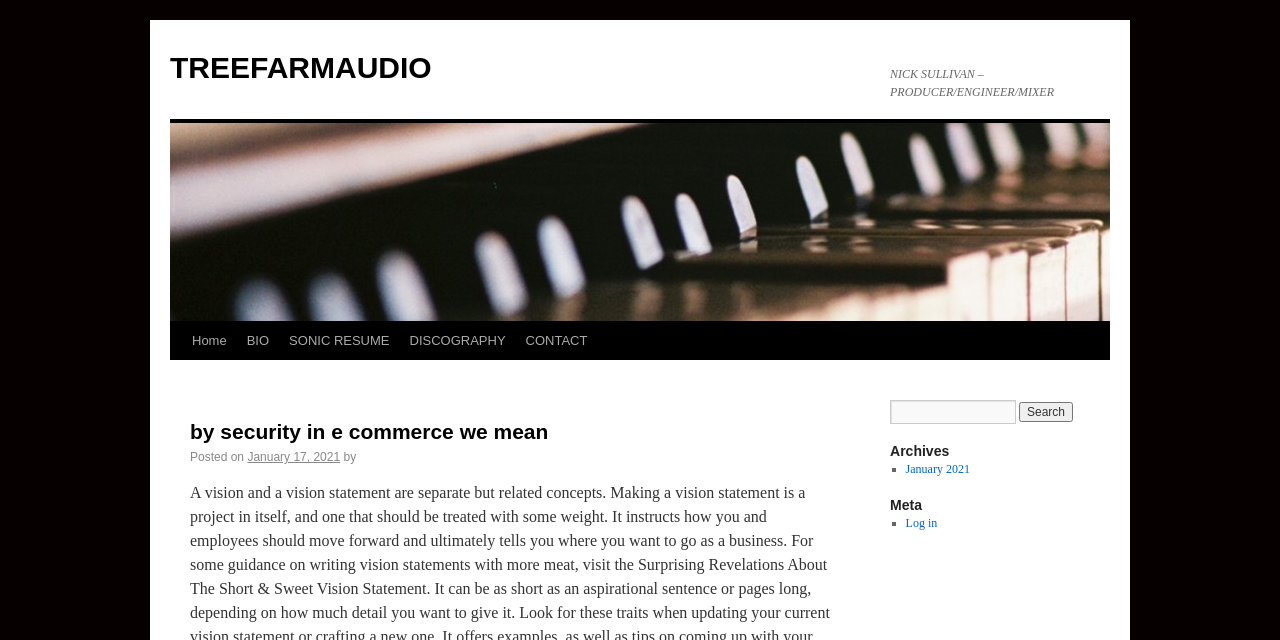What is the date of the post?
Based on the image, provide a one-word or brief-phrase response.

January 17, 2021